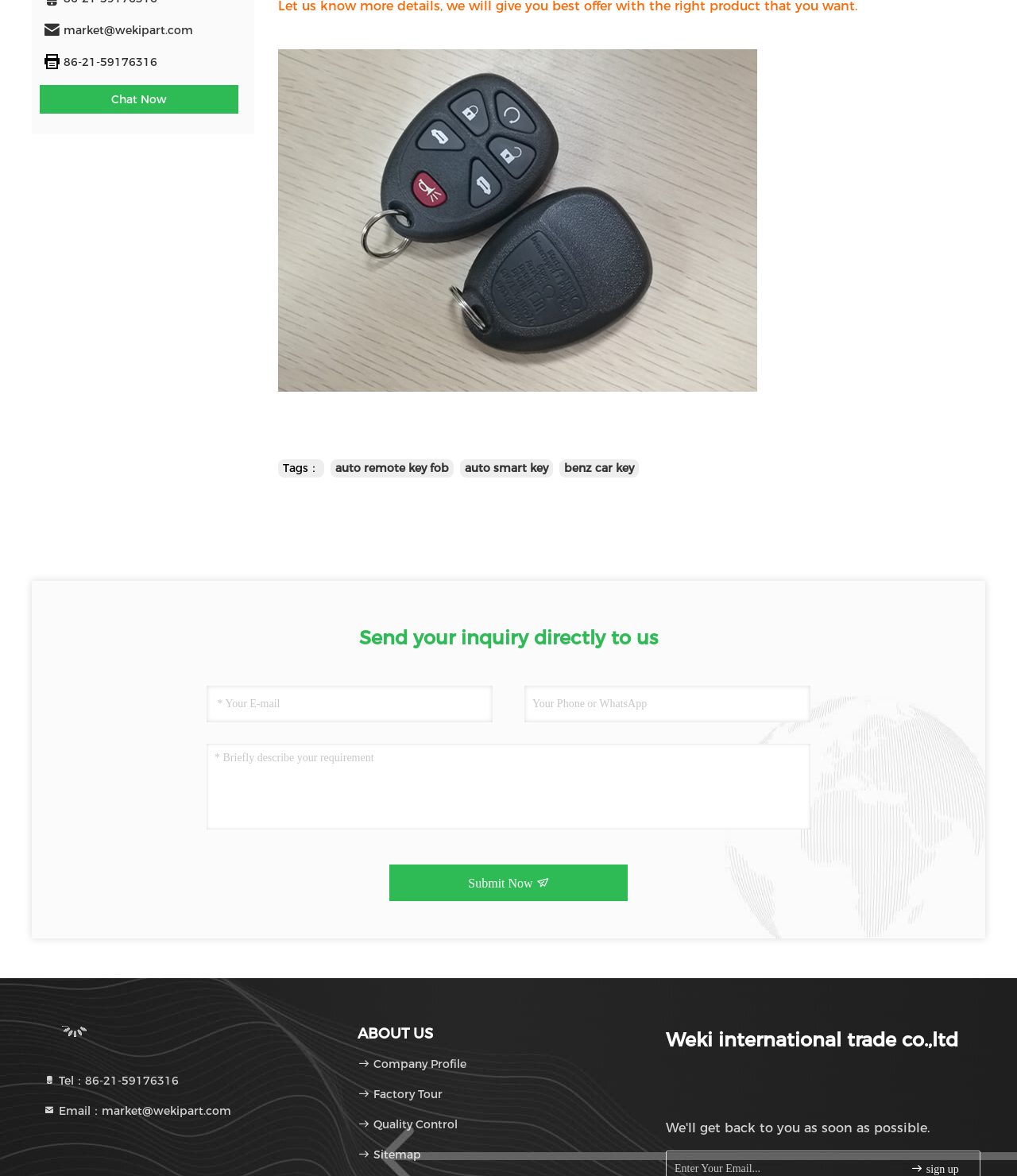Locate and provide the bounding box coordinates for the HTML element that matches this description: "placeholder="Your Phone or WhatsApp"".

[0.516, 0.583, 0.797, 0.614]